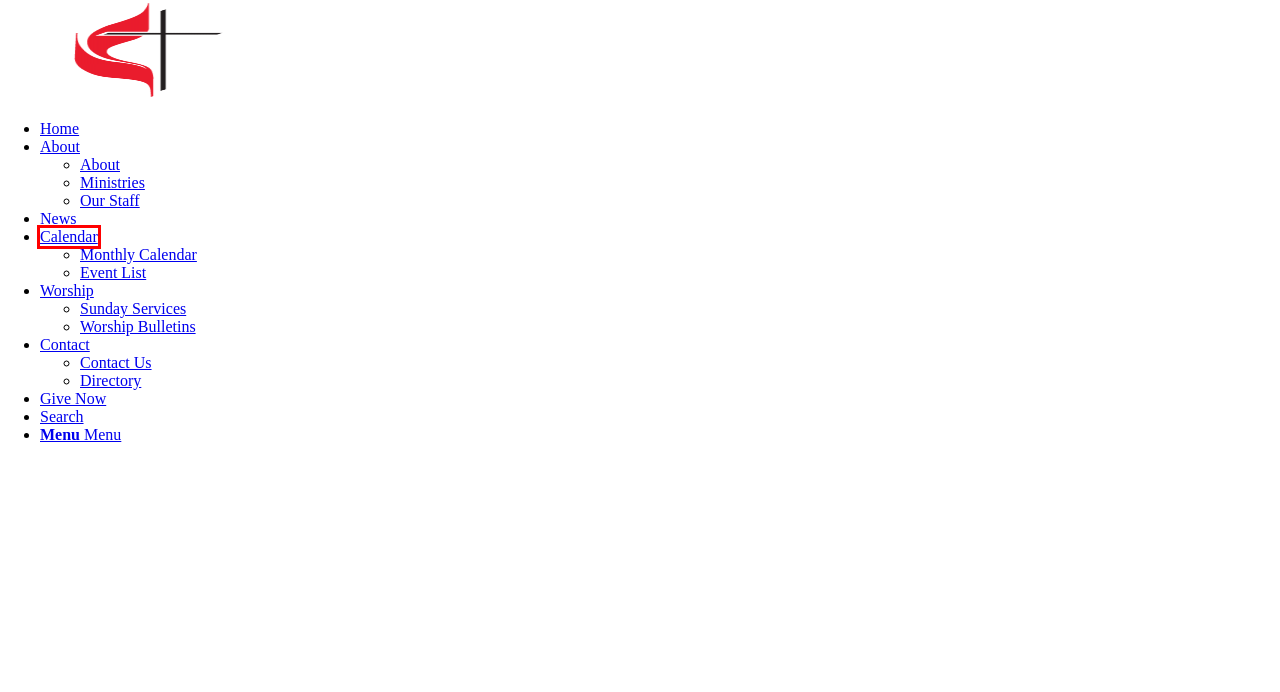Given a webpage screenshot with a UI element marked by a red bounding box, choose the description that best corresponds to the new webpage that will appear after clicking the element. The candidates are:
A. Contact – Geneseo United Methodist Church
B. Events from June 12 – June 14 – Geneseo United Methodist Church
C. Geneseo United Methodist Church – Join us as we journey in Jesus' footsteps!
D. news – Geneseo United Methodist Church
E. Our Staff – Geneseo United Methodist Church
F. About – Geneseo United Methodist Church
G. Events from June 11 – June 14 – Geneseo United Methodist Church
H. Sunday Morning Bulletins – Geneseo United Methodist Church

G